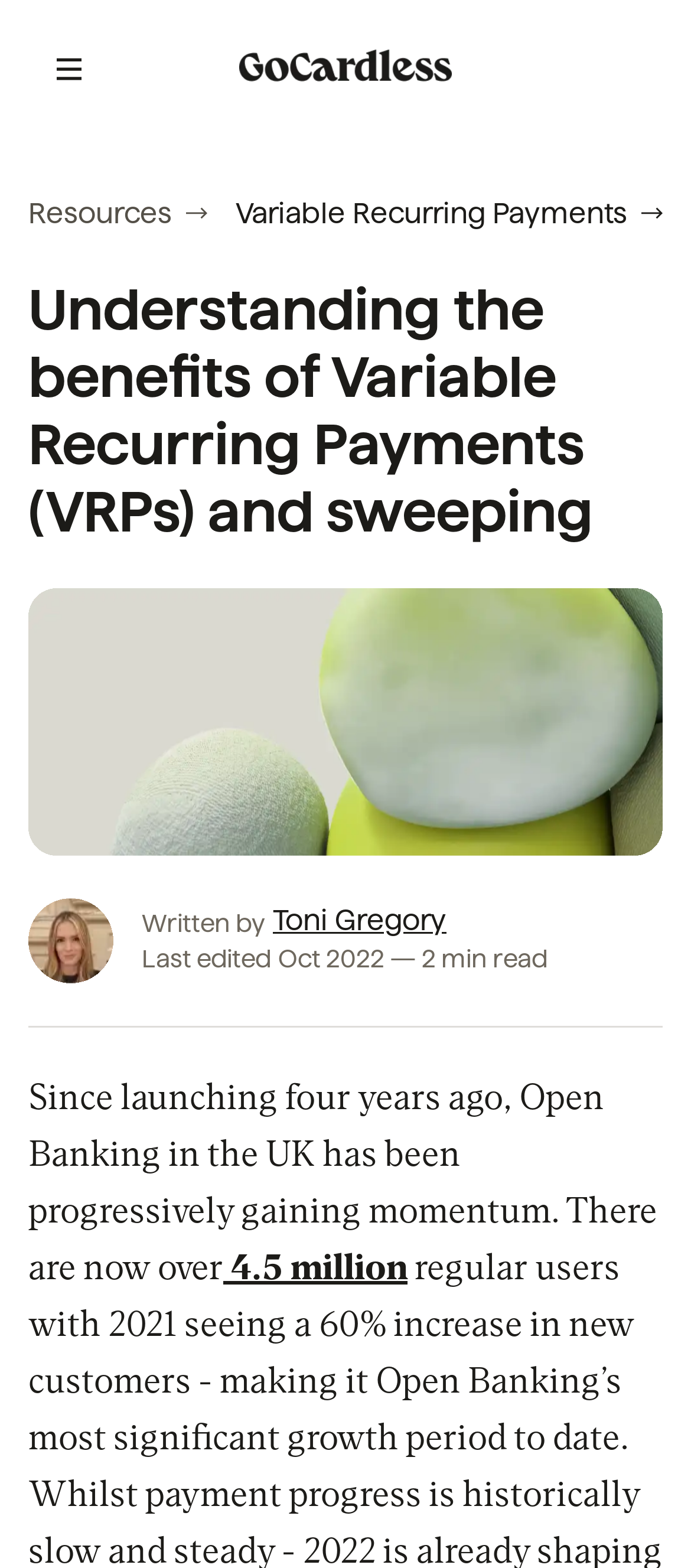Please analyze the image and give a detailed answer to the question:
What is the name of the company mentioned in the article?

I found the company name by looking at the logo and the text that says 'Go to GoCardless homepage'.